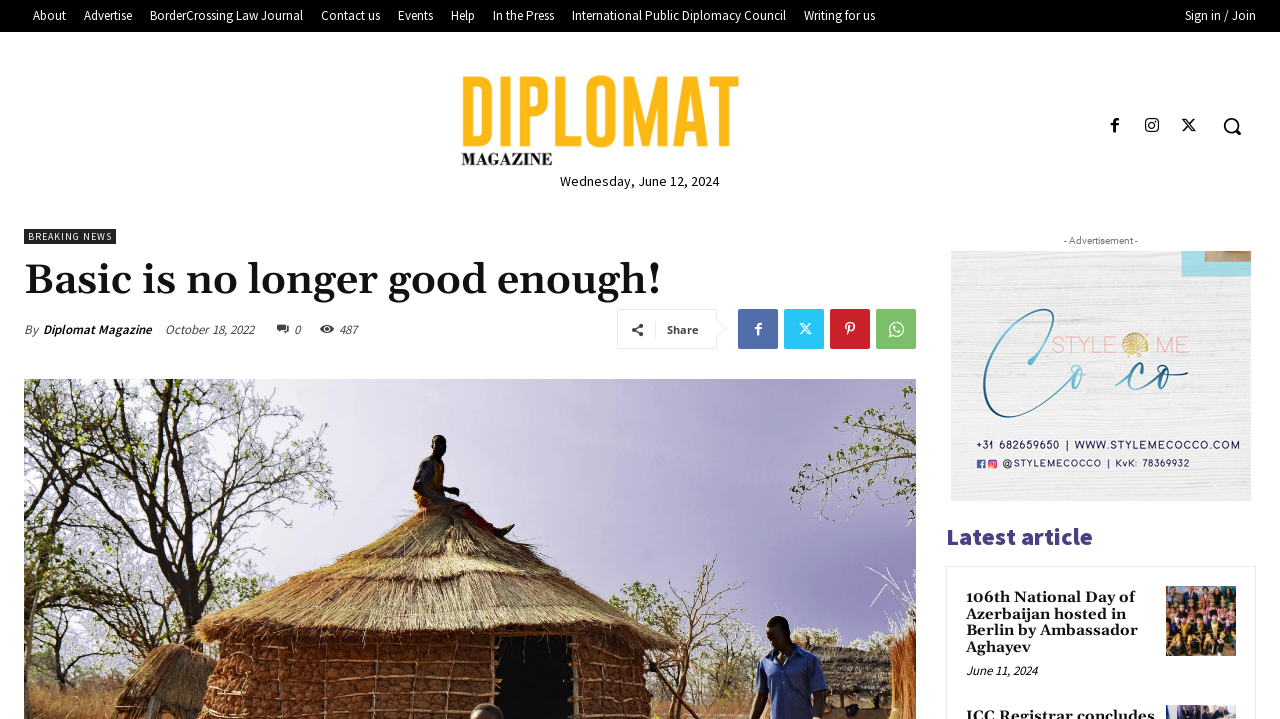Indicate the bounding box coordinates of the element that must be clicked to execute the instruction: "Search for something". The coordinates should be given as four float numbers between 0 and 1, i.e., [left, top, right, bottom].

[0.944, 0.141, 0.981, 0.208]